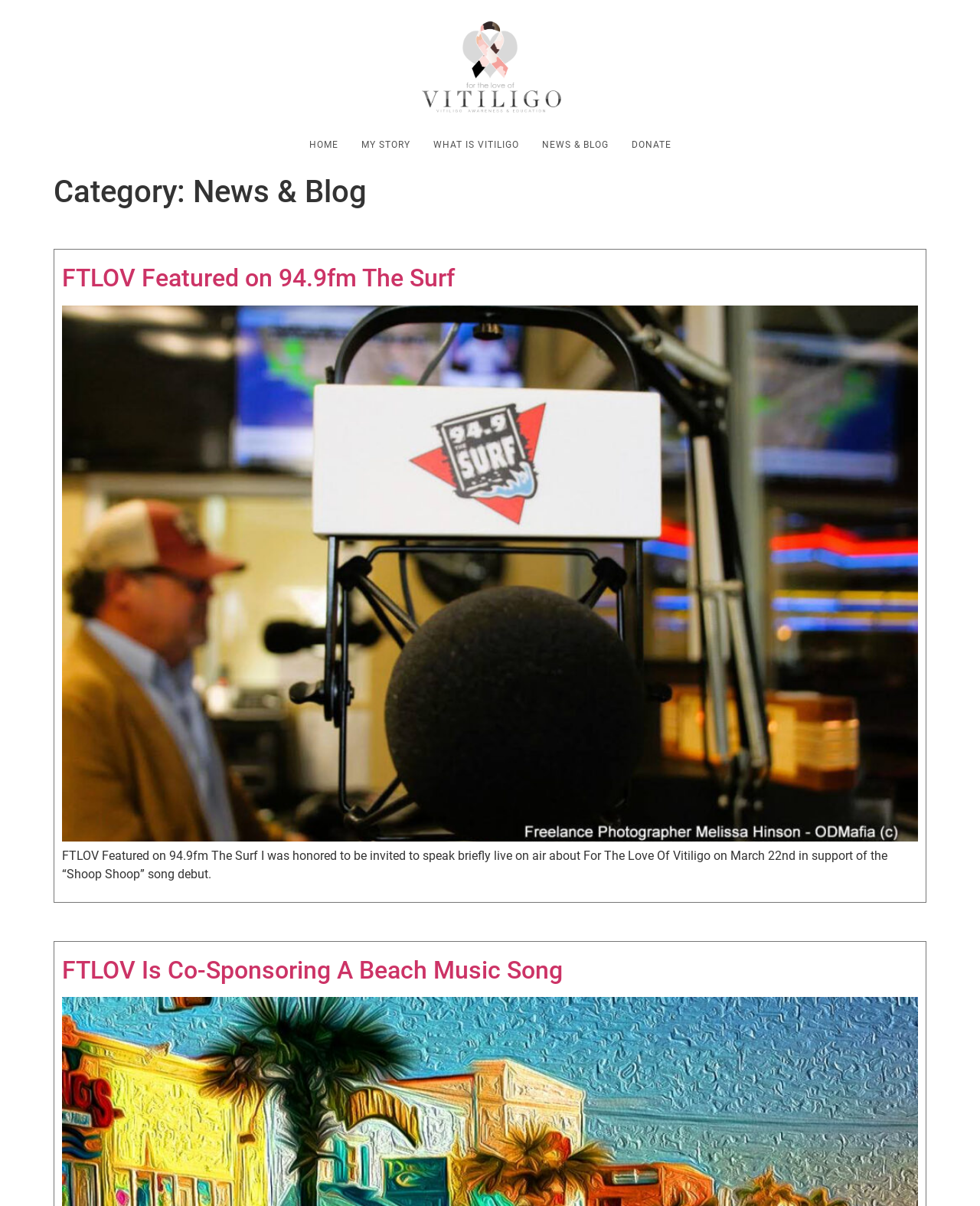What is the category of the current page? From the image, respond with a single word or brief phrase.

News & Blog